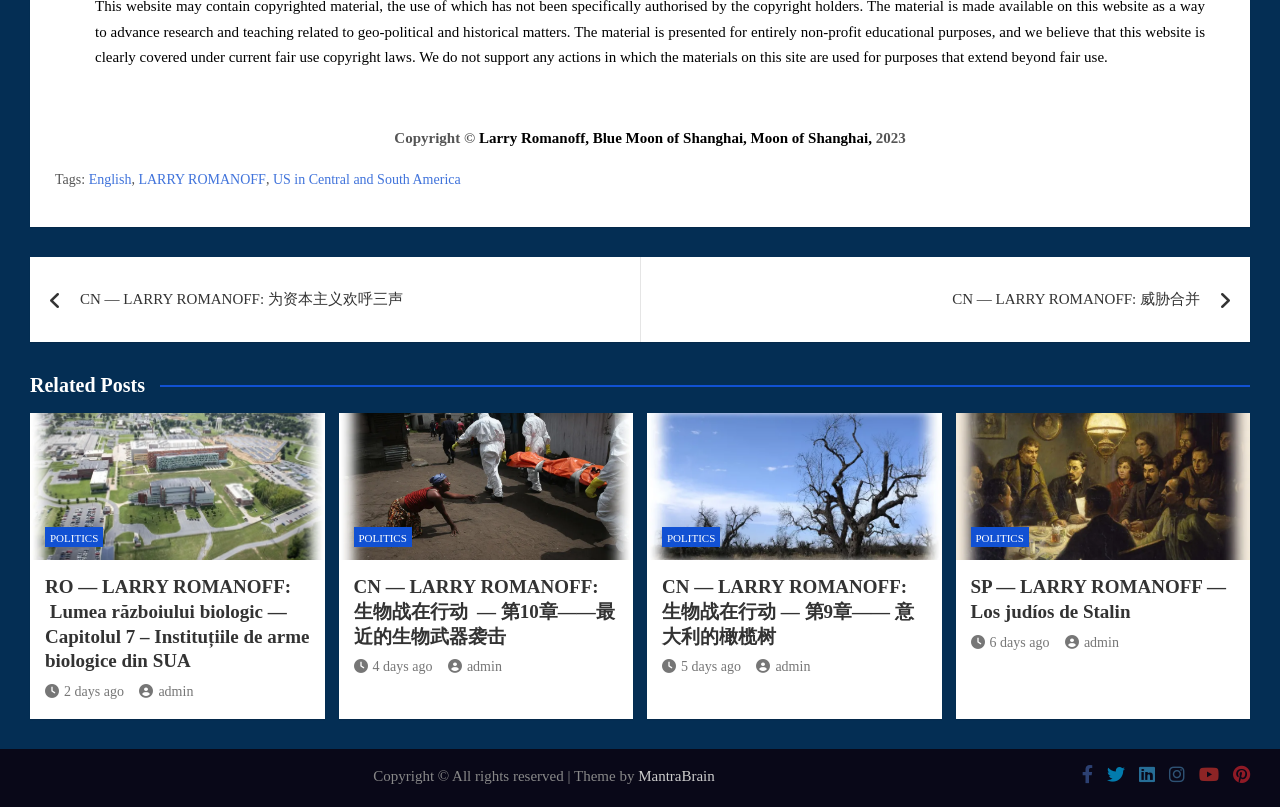How many languages are represented in the post titles?
Offer a detailed and full explanation in response to the question.

I examined the post titles and found that they are written in three languages: English, Chinese, and Spanish. This is evident from the characters and words used in the titles.